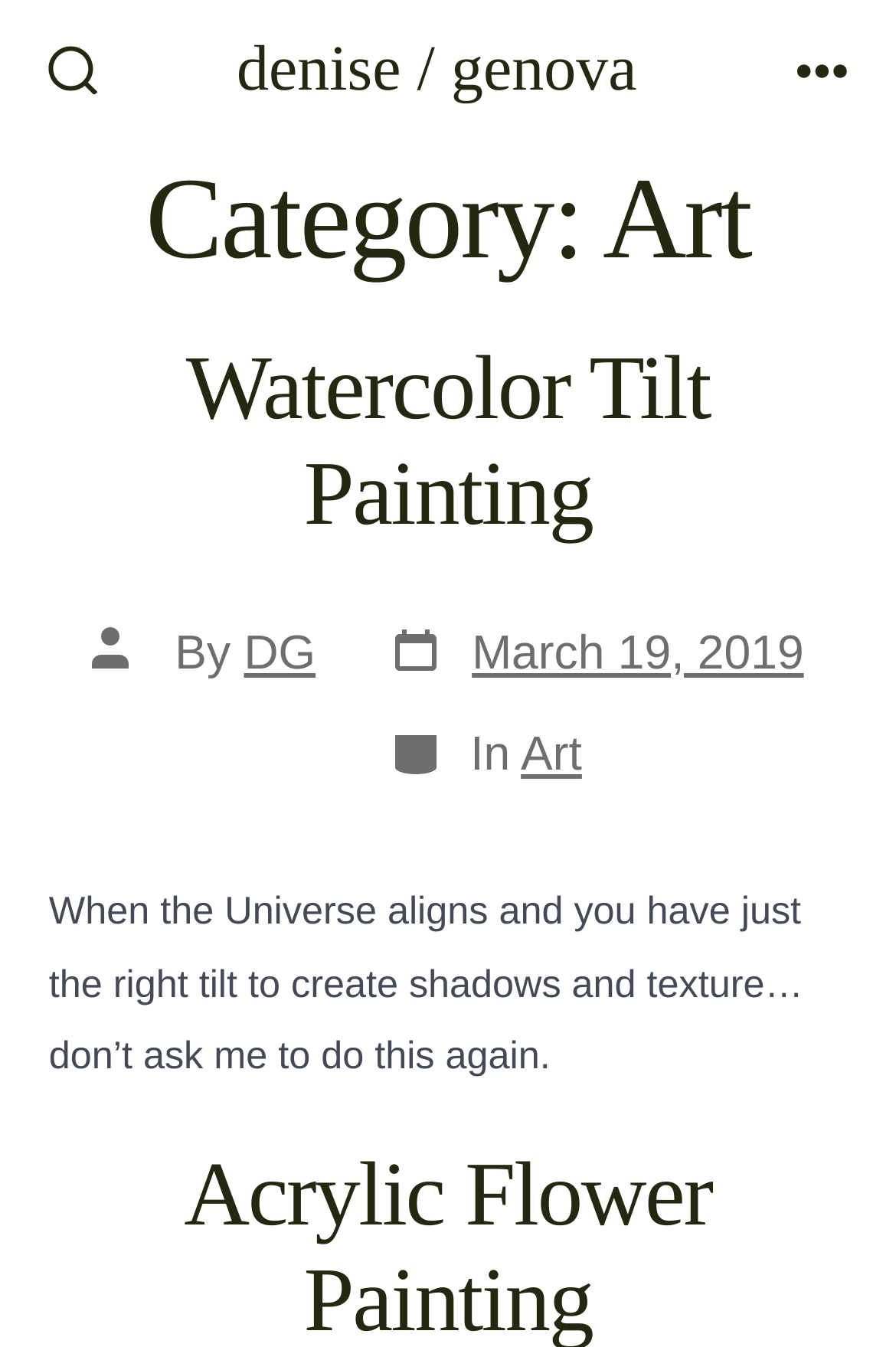What is the category of the current article? Using the information from the screenshot, answer with a single word or phrase.

Art